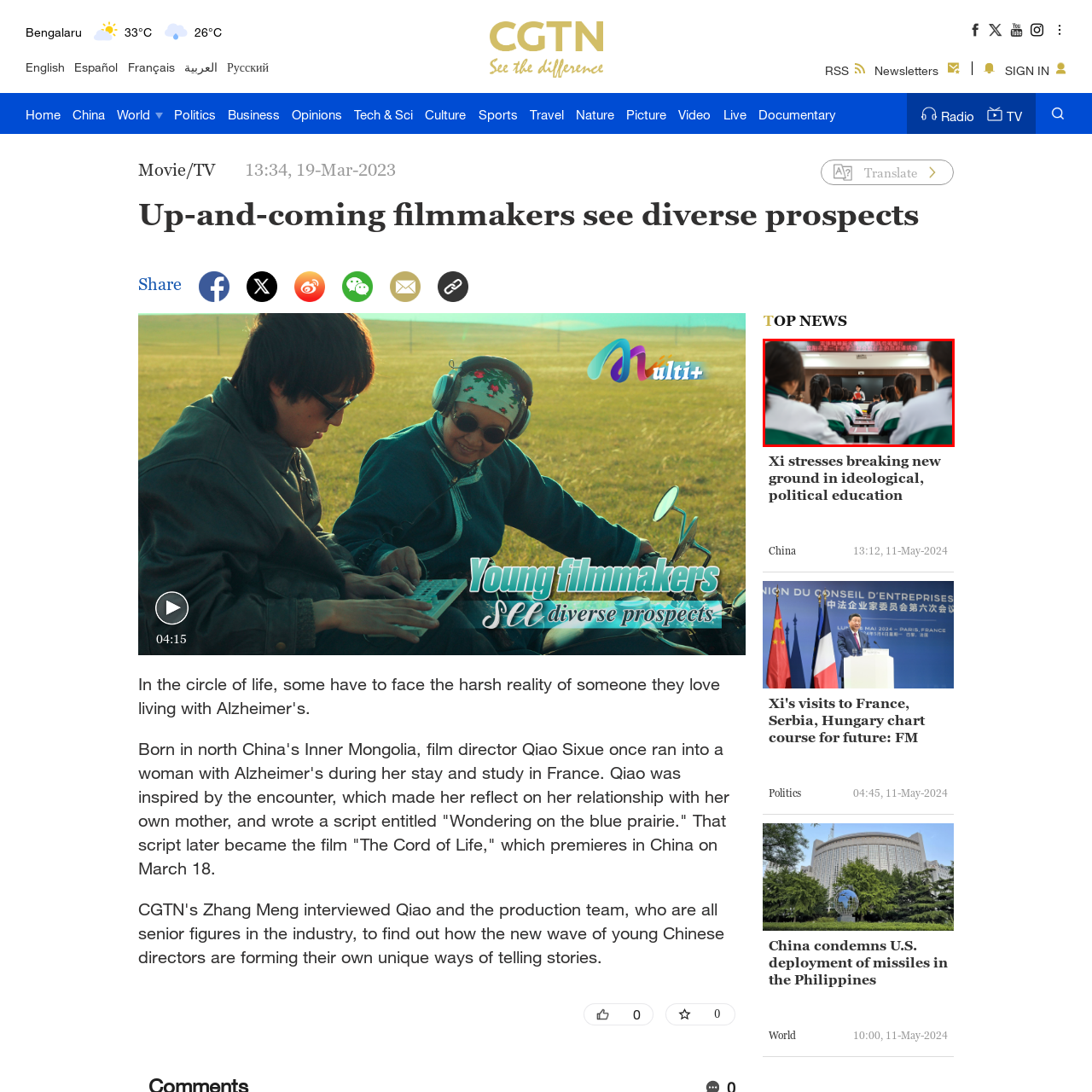Look at the area highlighted in the red box, What language is displayed on the digital display? Please provide an answer in a single word or phrase.

Chinese